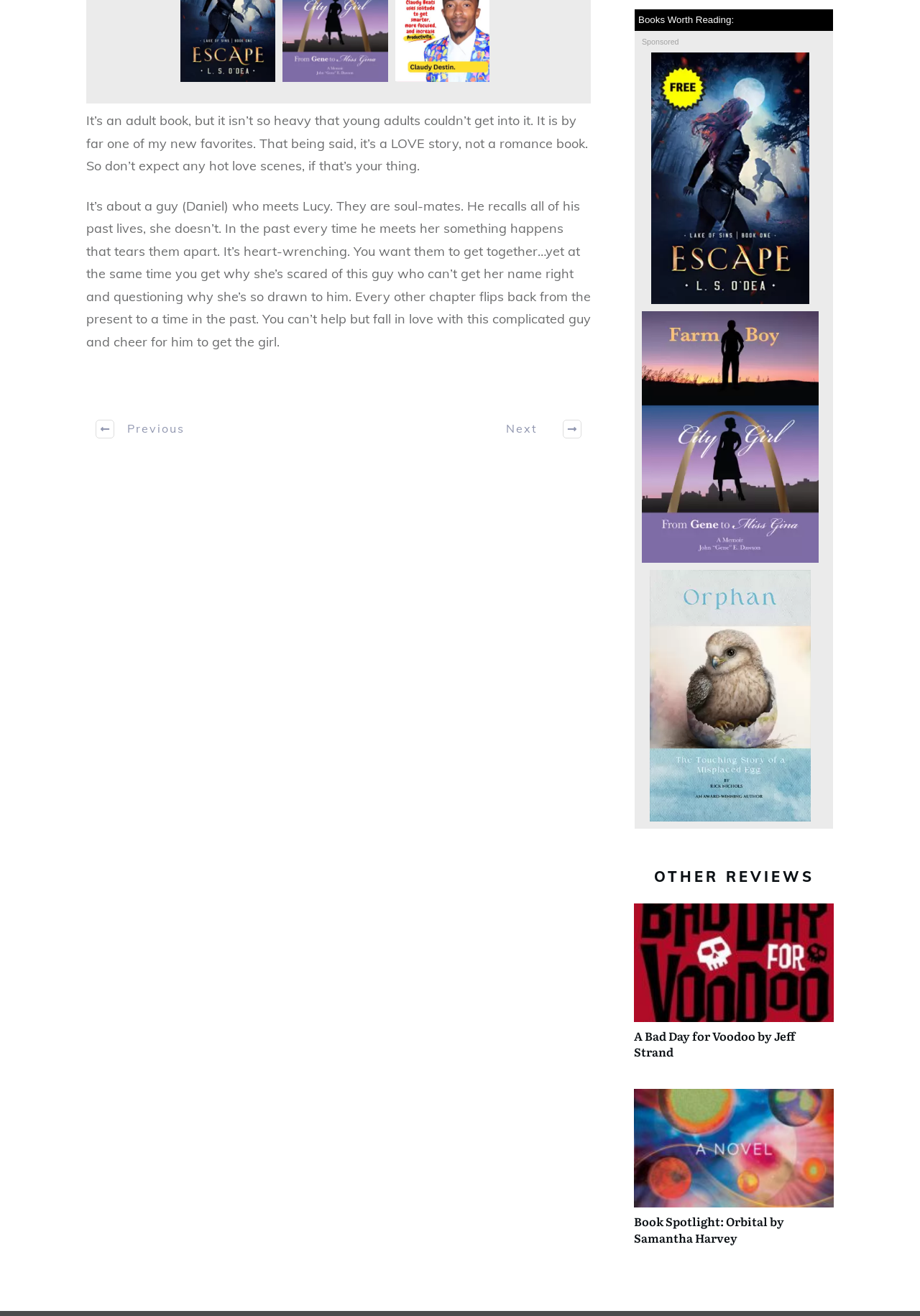Identify the bounding box coordinates of the clickable region necessary to fulfill the following instruction: "Check out the 'OTHER REVIEWS' section". The bounding box coordinates should be four float numbers between 0 and 1, i.e., [left, top, right, bottom].

[0.711, 0.659, 0.885, 0.673]